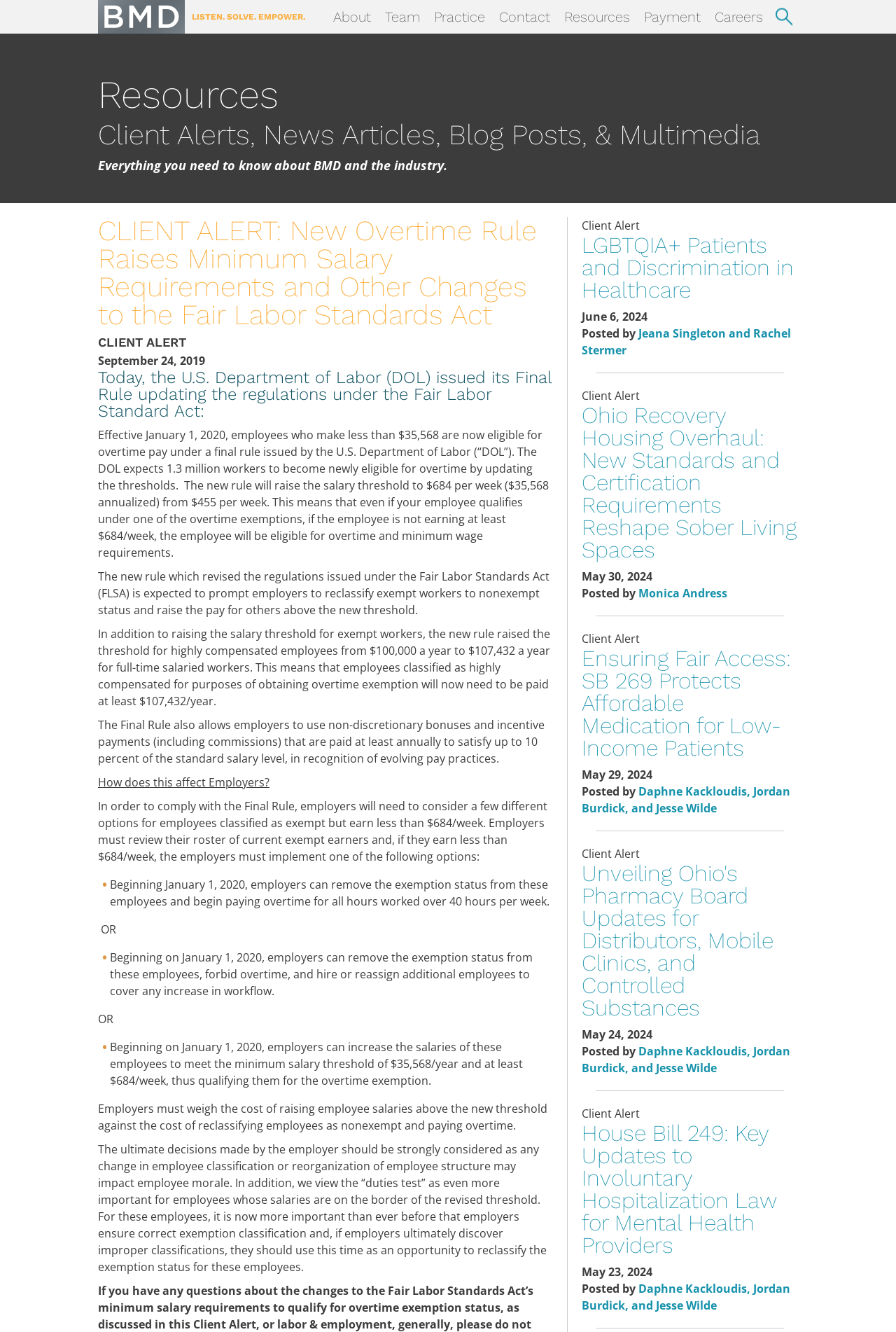Locate the bounding box of the UI element with the following description: "Brennan, Manna & Diamond".

[0.109, 0.0, 0.206, 0.025]